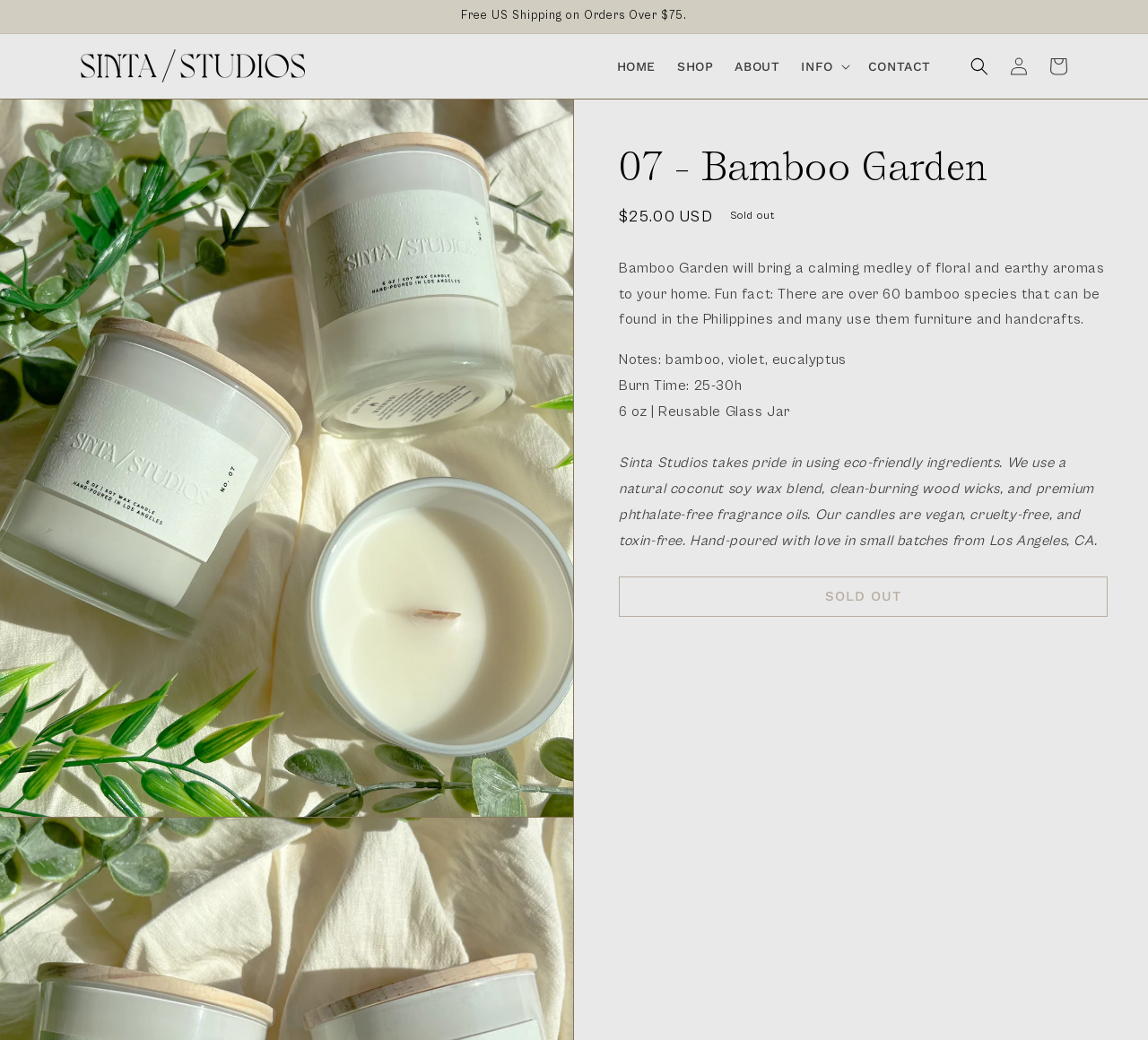What is the burn time of this candle?
Based on the screenshot, give a detailed explanation to answer the question.

I found the burn time of the candle by looking at the section that describes the product details, where it says 'Burn Time:' followed by the burn time '25-30h'.